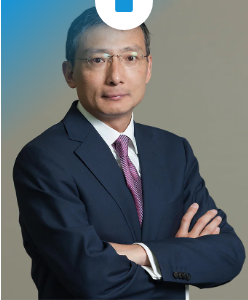What is the individual's posture?
Please answer the question as detailed as possible.

The individual stands with their arms crossed, which exudes confidence and composure, suggesting that they are a person of authority and leadership.